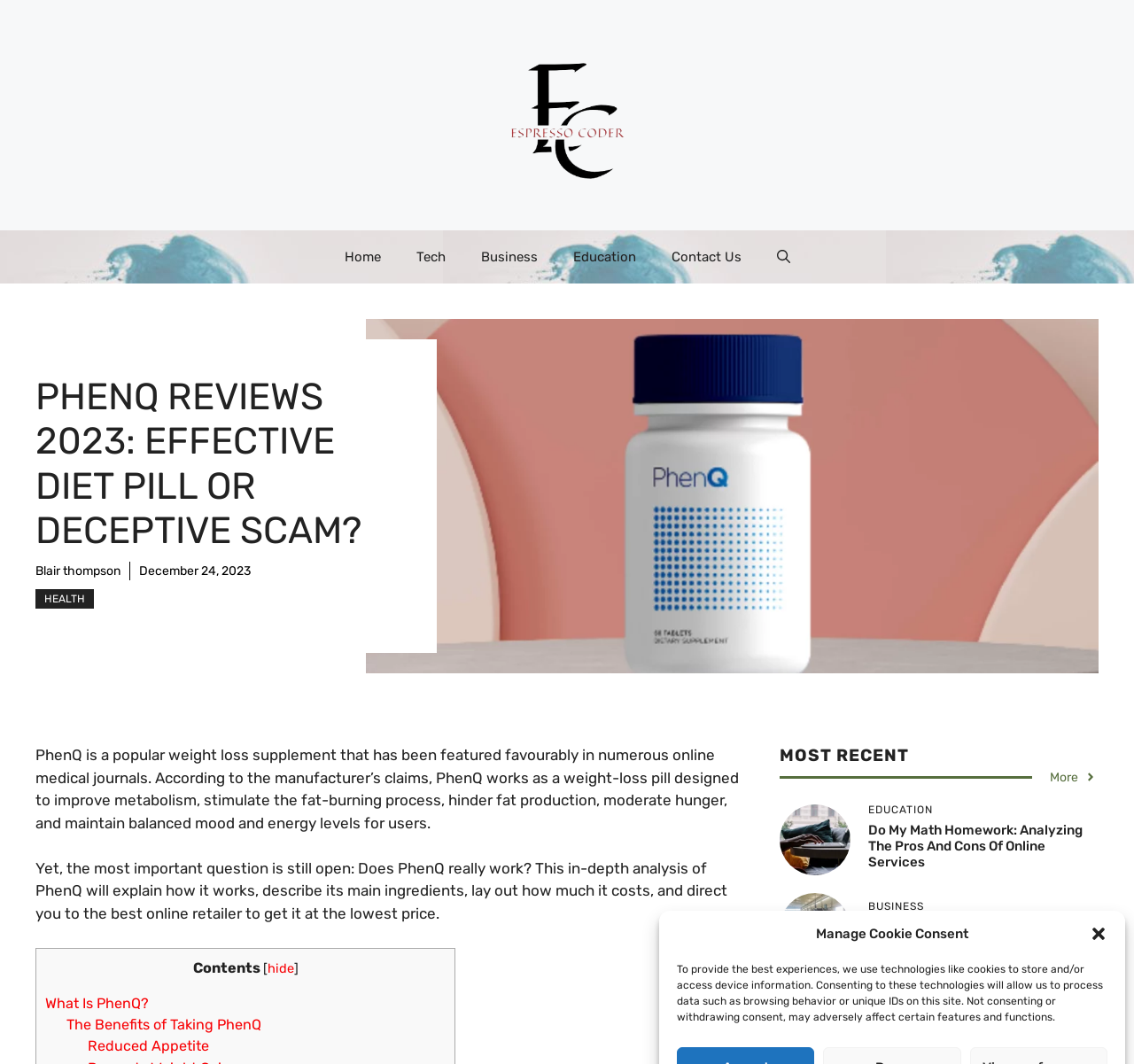Pinpoint the bounding box coordinates of the element you need to click to execute the following instruction: "Click the 'Close dialog' button". The bounding box should be represented by four float numbers between 0 and 1, in the format [left, top, right, bottom].

[0.961, 0.869, 0.977, 0.886]